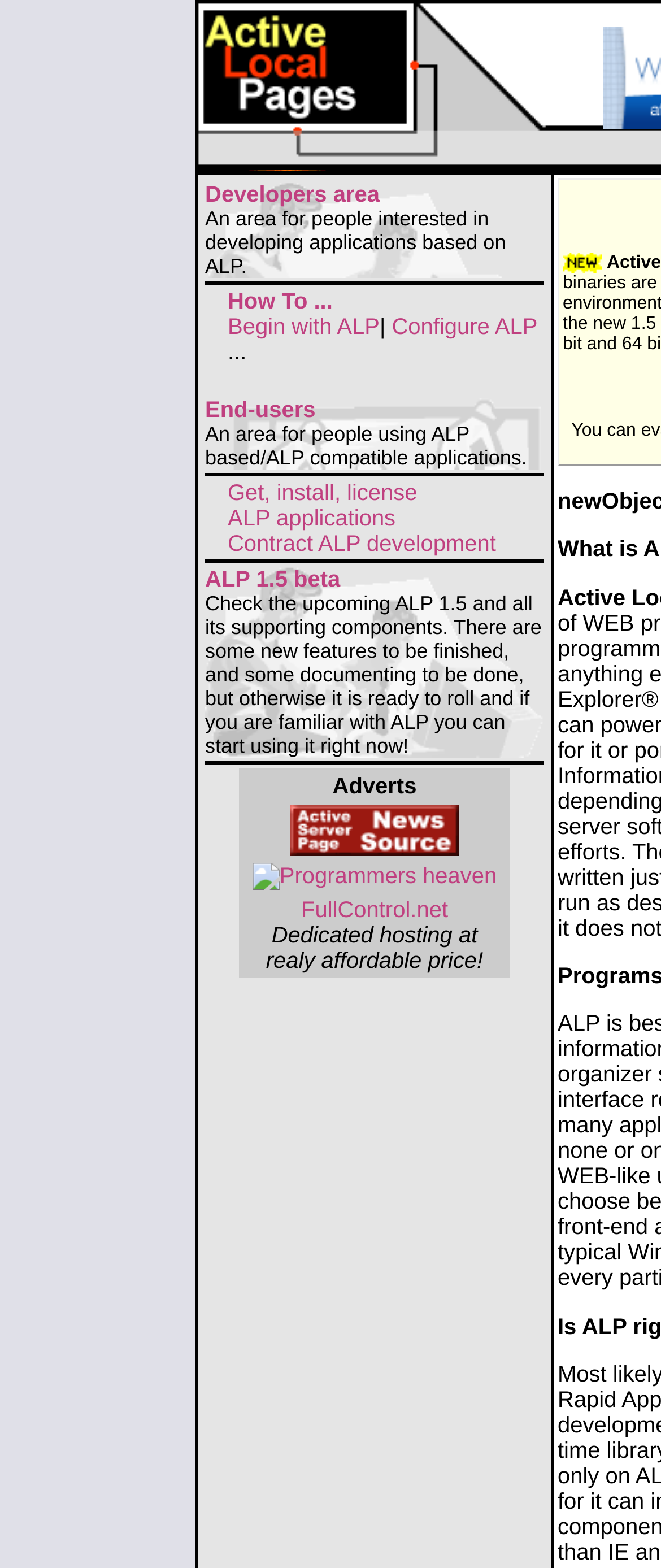Given the element description FullControl.net, specify the bounding box coordinates of the corresponding UI element in the format (top-left x, top-left y, bottom-right x, bottom-right y). All values must be between 0 and 1.

[0.456, 0.572, 0.678, 0.588]